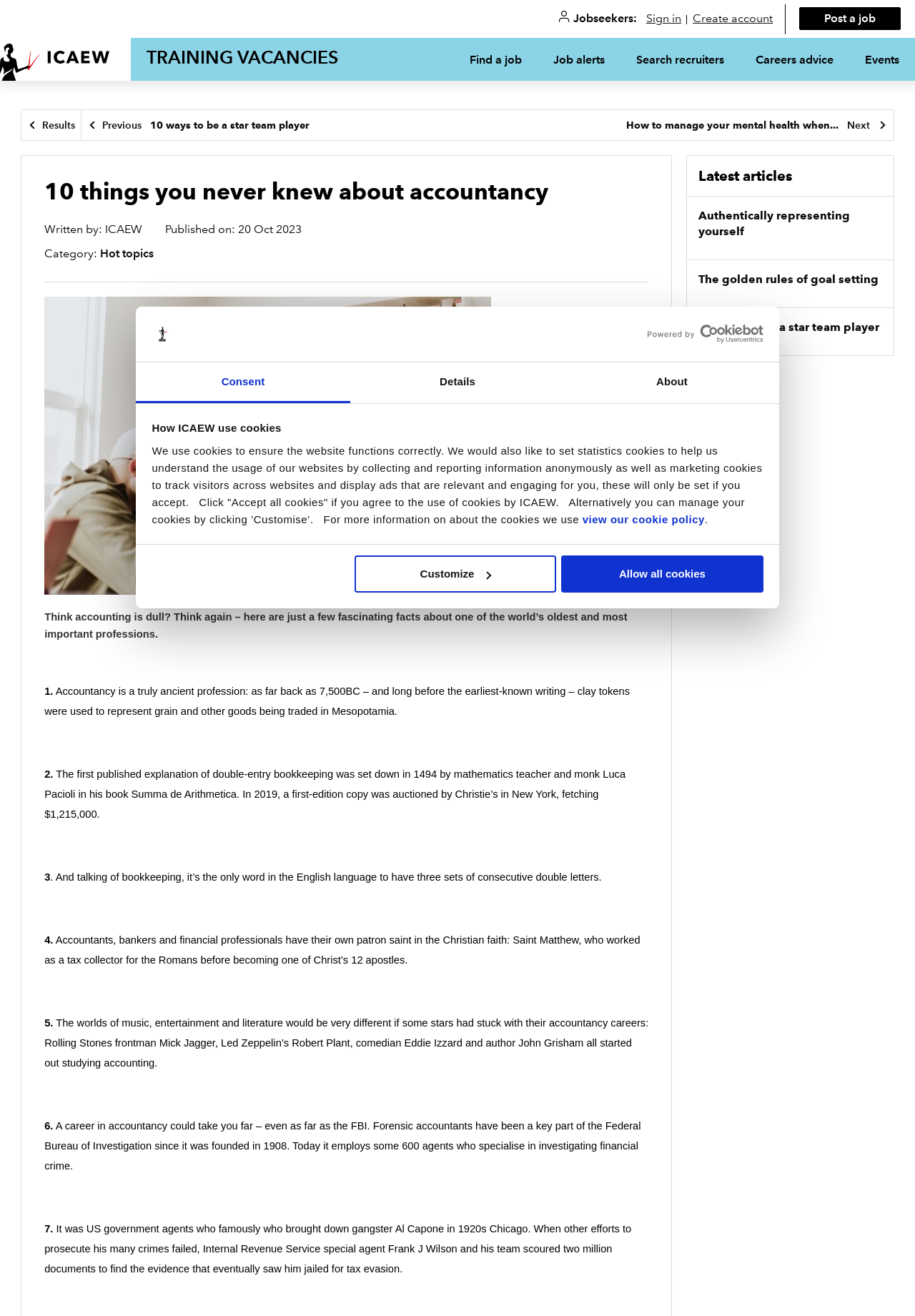What is the profession of Luca Pacioli?
Please use the image to provide a one-word or short phrase answer.

mathematics teacher and monk